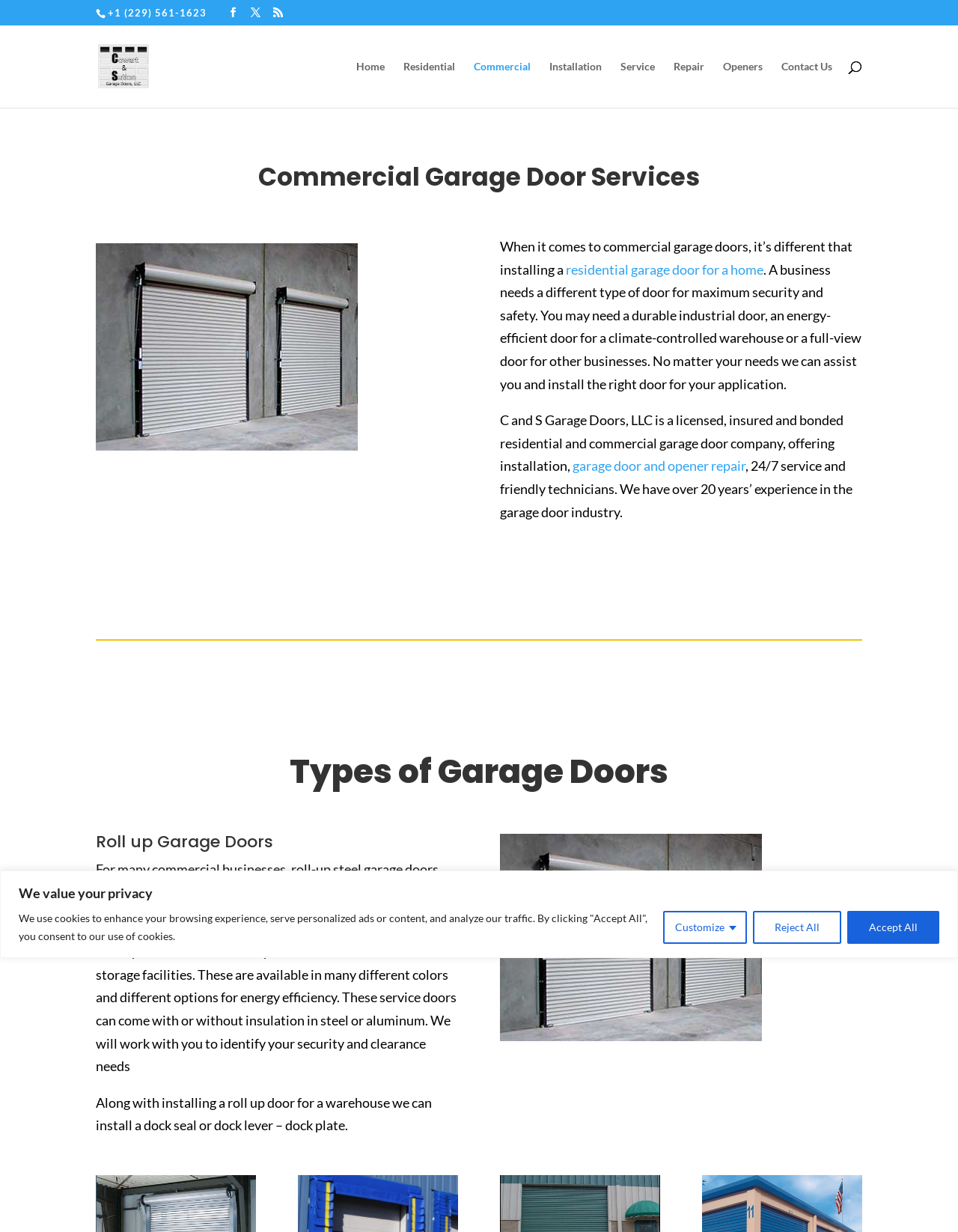Determine the primary headline of the webpage.

Commercial Garage Door Services